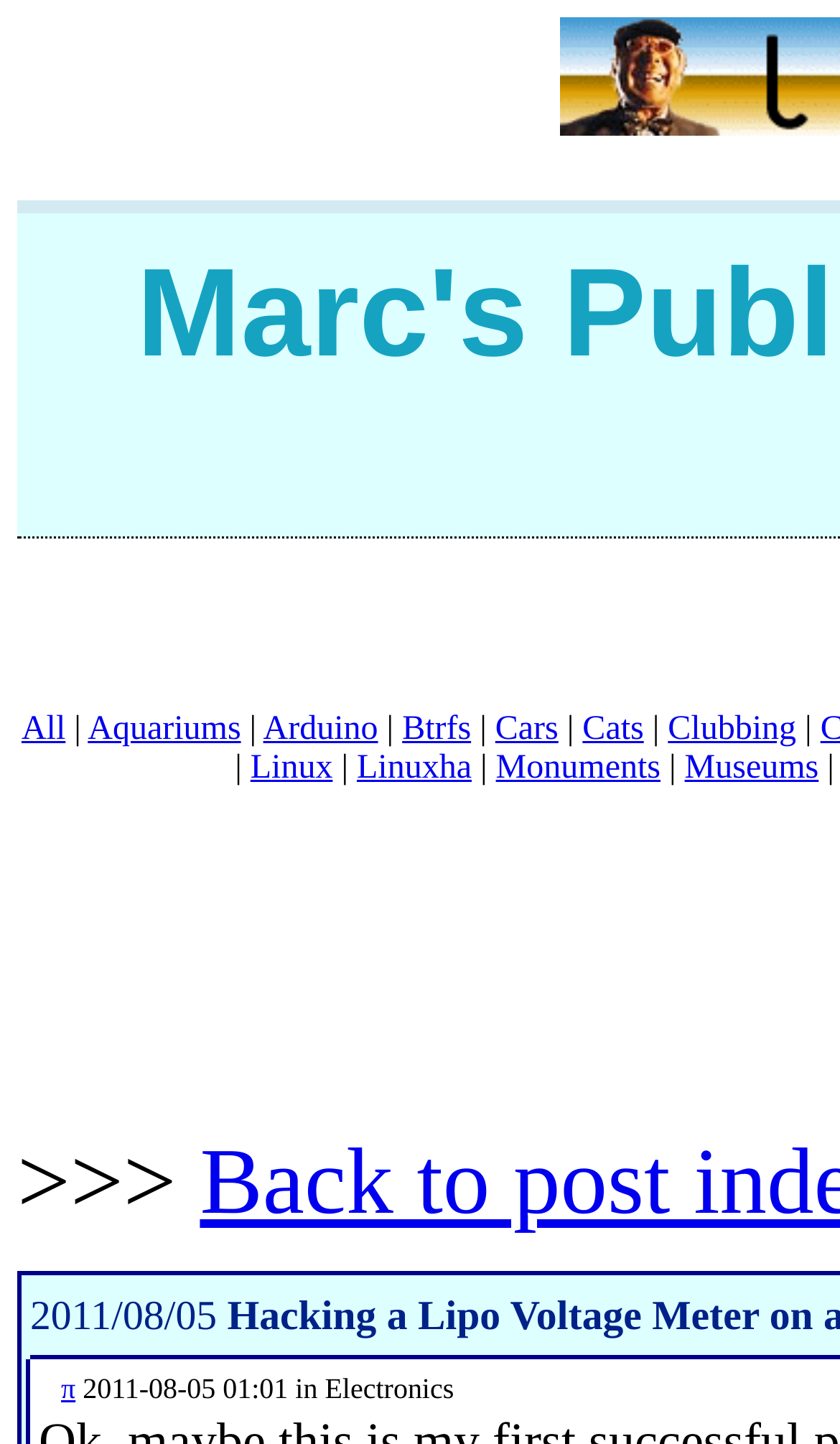Predict the bounding box of the UI element that fits this description: "Get In Touch".

None